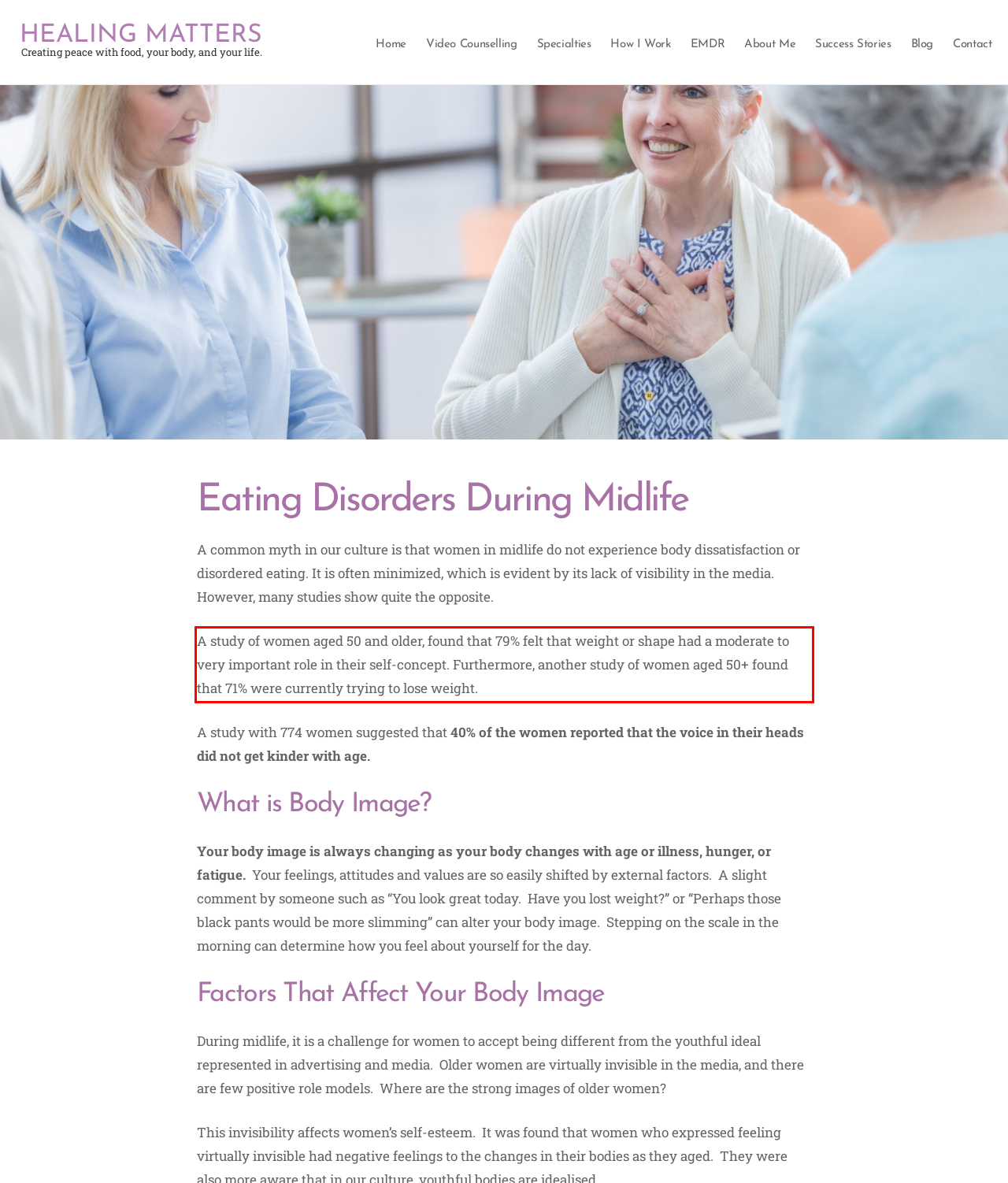You are provided with a screenshot of a webpage containing a red bounding box. Please extract the text enclosed by this red bounding box.

A study of women aged 50 and older, found that 79% felt that weight or shape had a moderate to very important role in their self-concept. Furthermore, another study of women aged 50+ found that 71% were currently trying to lose weight.